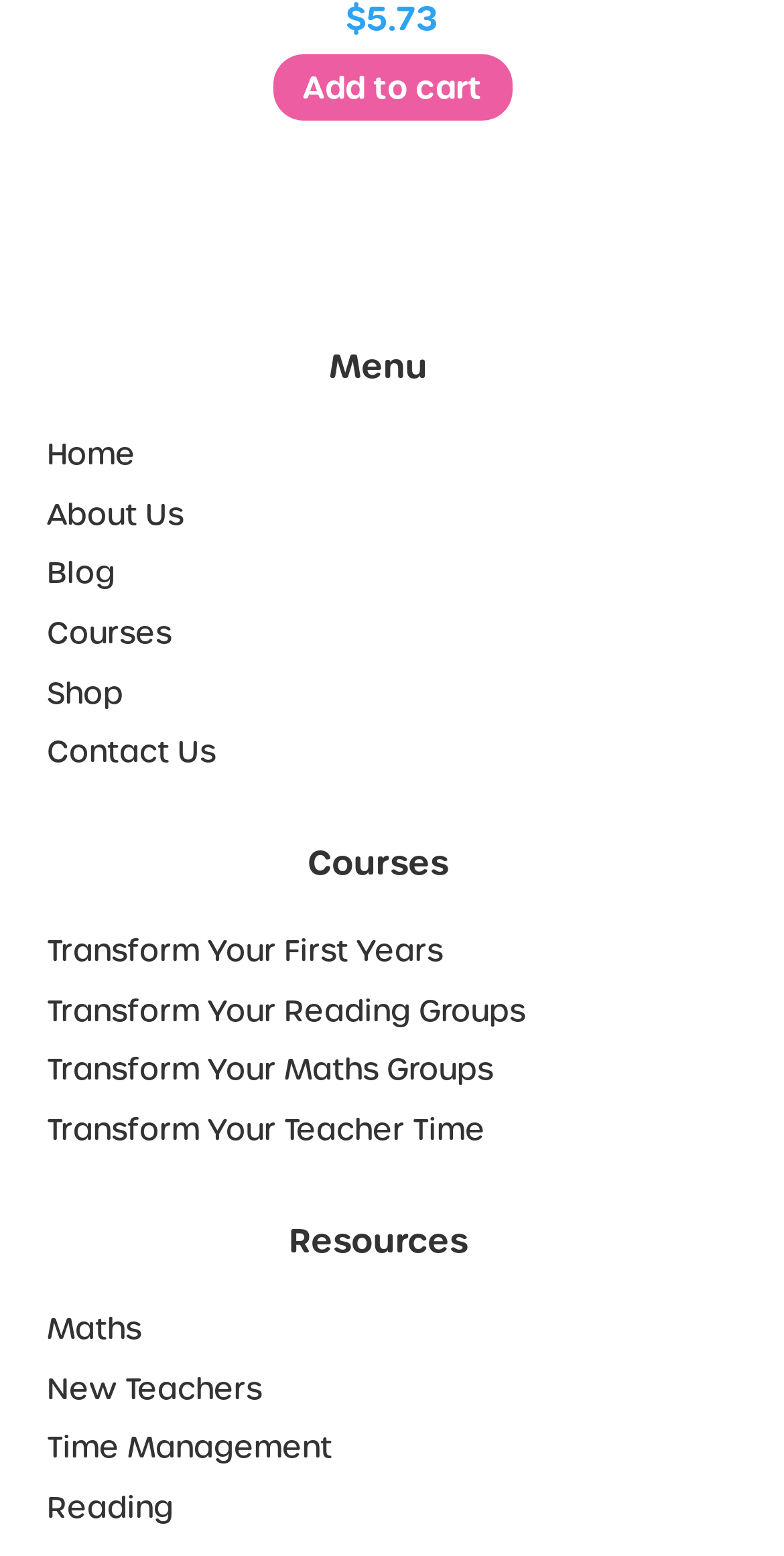From the webpage screenshot, predict the bounding box coordinates (top-left x, top-left y, bottom-right x, bottom-right y) for the UI element described here: About Us

[0.06, 0.317, 0.905, 0.345]